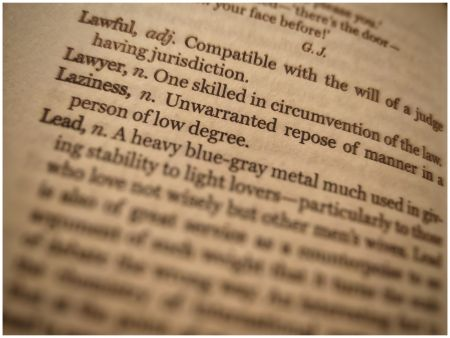Utilize the details in the image to give a detailed response to the question: What is the focus of the dictionary page?

The presence of terms like 'Lawful' and 'Lawyer' on the dictionary page suggests a focus on legal terminology, indicating that the page is concerned with words related to law and jurisdiction.